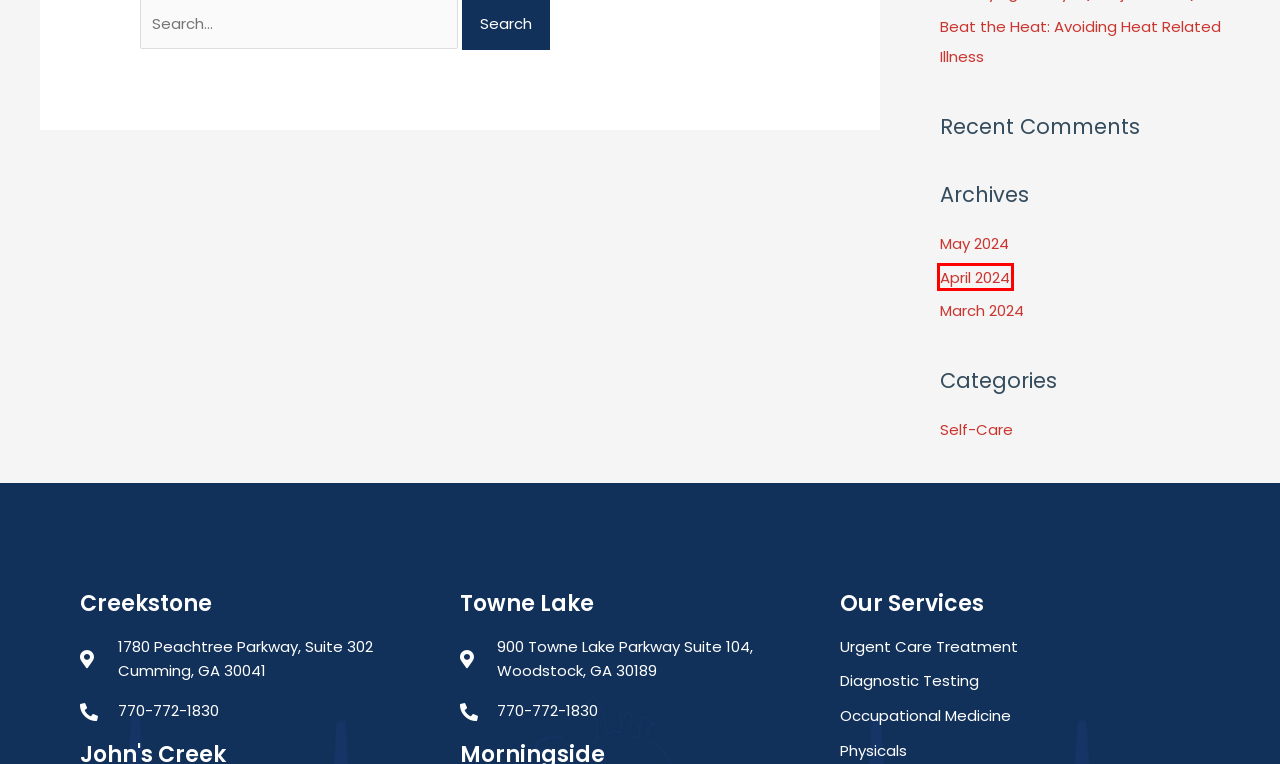You have a screenshot of a webpage with a red bounding box around a UI element. Determine which webpage description best matches the new webpage that results from clicking the element in the bounding box. Here are the candidates:
A. April 2024 – Physician’s Express Care
B. March 2024 – Physician’s Express Care
C. Identifying Pink Eye (Conjunctivitis) – Physician’s Express Care
D. Self-Care – Physician’s Express Care
E. What are Shingles? Am I at Risk? – Physician’s Express Care
F. Contact Us – Physician’s Express Care
G. Beat the Heat: Avoiding Heat Related Illness – Physician’s Express Care
H. About Us – Physician’s Express Care

A